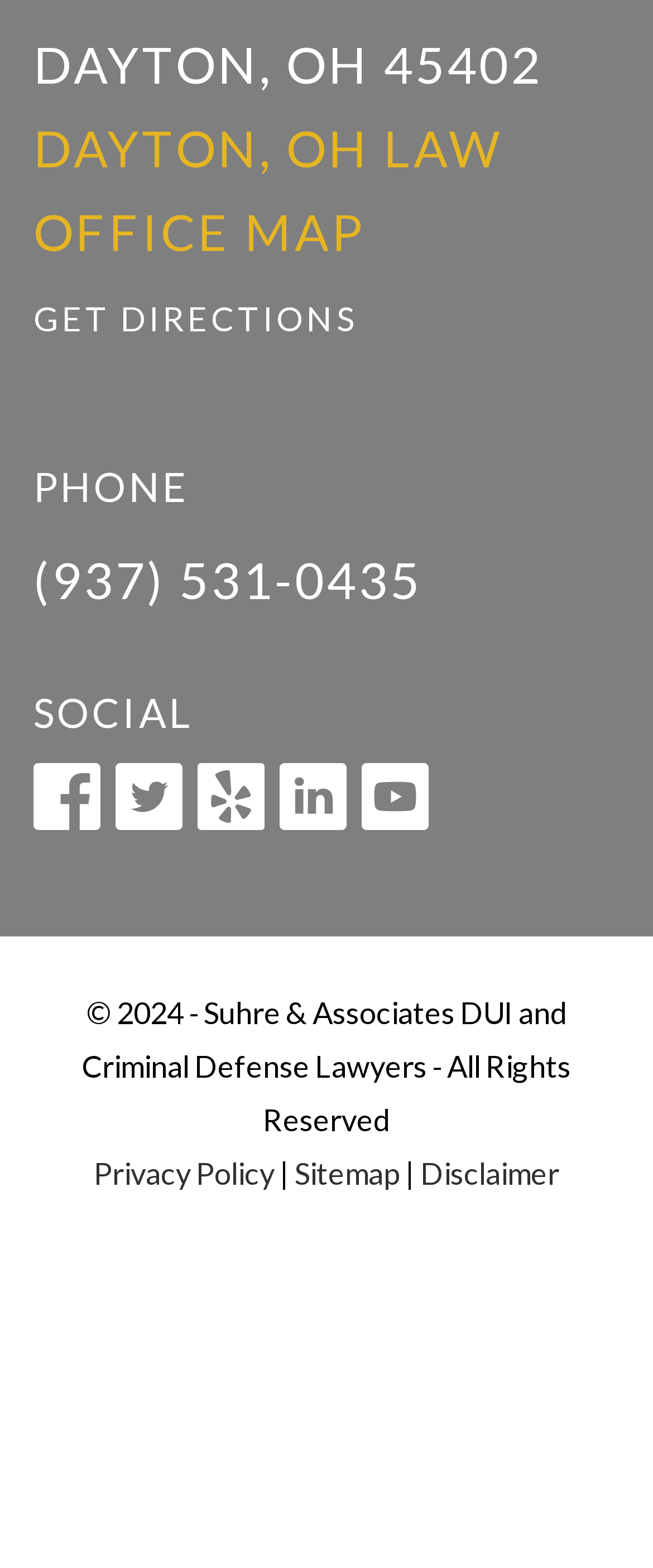Find the bounding box coordinates for the element that must be clicked to complete the instruction: "Visit the Facebook page". The coordinates should be four float numbers between 0 and 1, indicated as [left, top, right, bottom].

[0.051, 0.486, 0.154, 0.533]